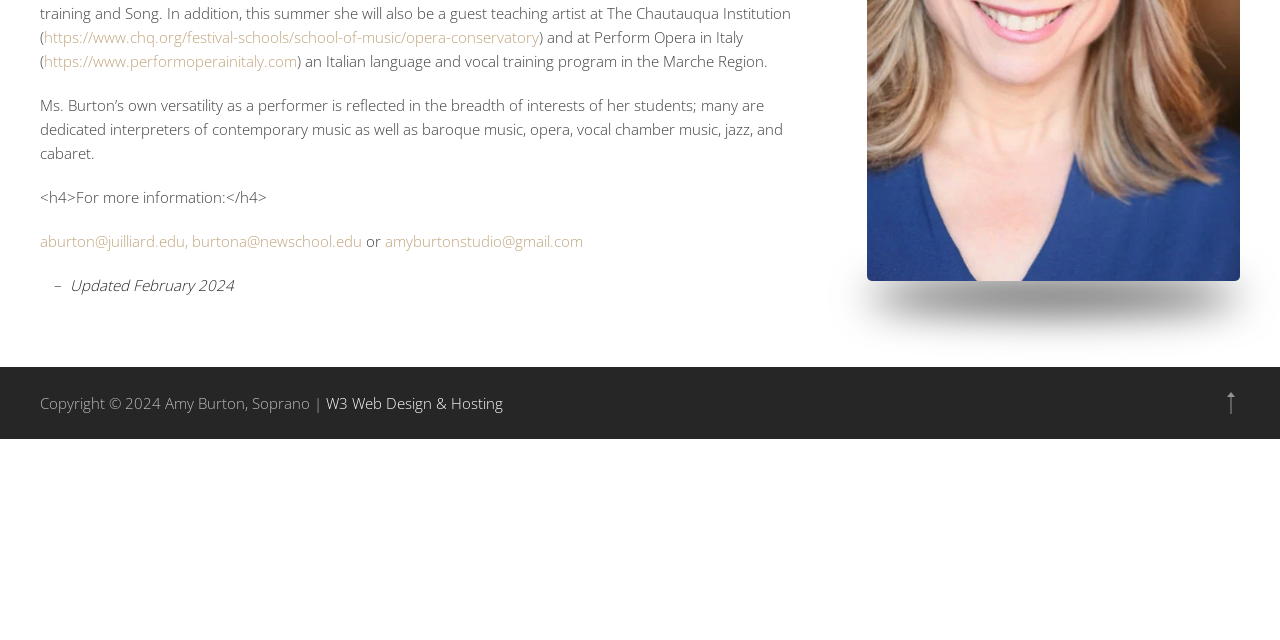Identify the bounding box coordinates for the UI element mentioned here: "aria-label="Back to top"". Provide the coordinates as four float values between 0 and 1, i.e., [left, top, right, bottom].

[0.955, 0.604, 0.969, 0.654]